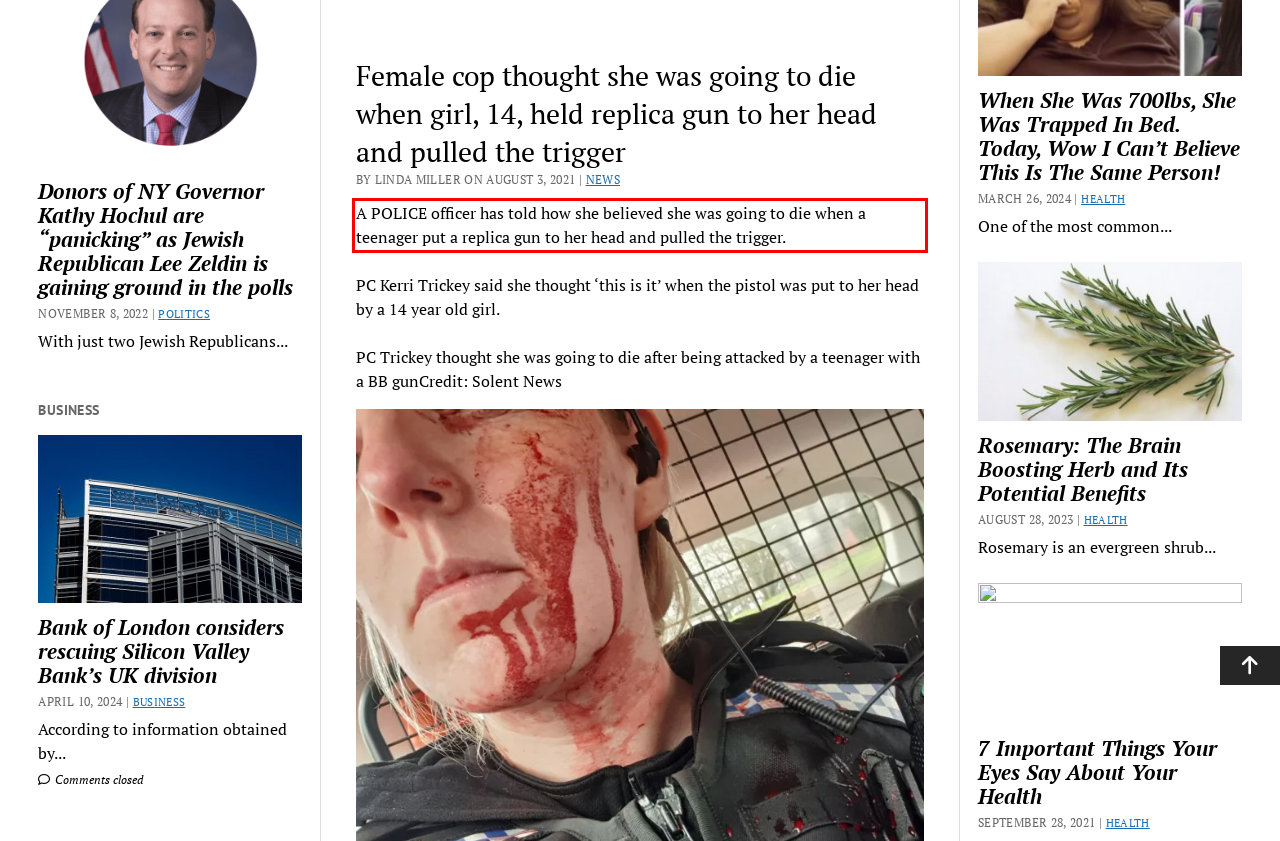Within the screenshot of the webpage, locate the red bounding box and use OCR to identify and provide the text content inside it.

A POLICE officer has told how she believed she was going to die when a teenager put a replica gun to her head and pulled the trigger.